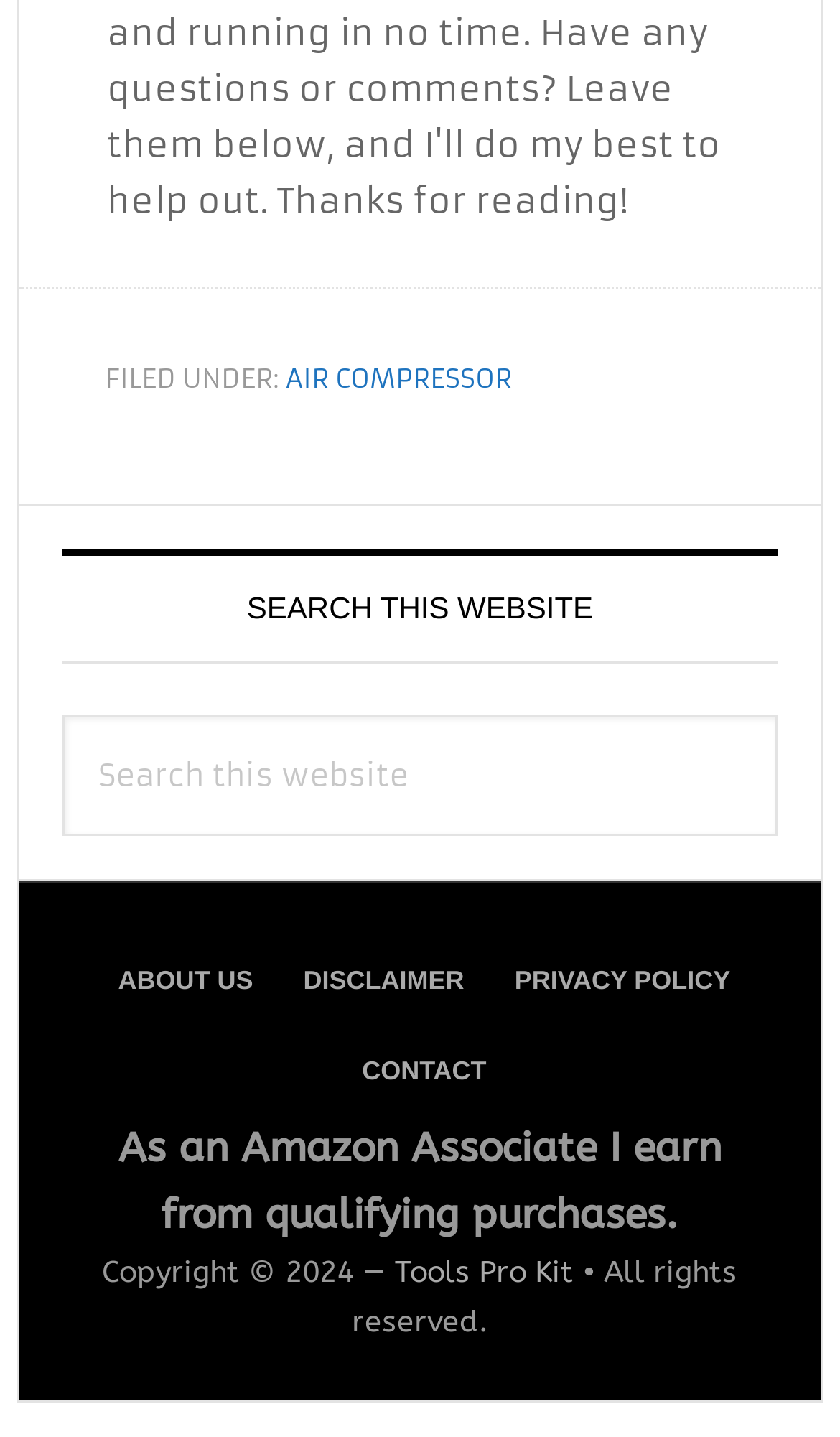What is the category of the filed article?
Give a thorough and detailed response to the question.

By looking at the footer section, I found the 'FILED UNDER:' label followed by a link 'AIR COMPRESSOR', which suggests that the current article is categorized under air compressors.